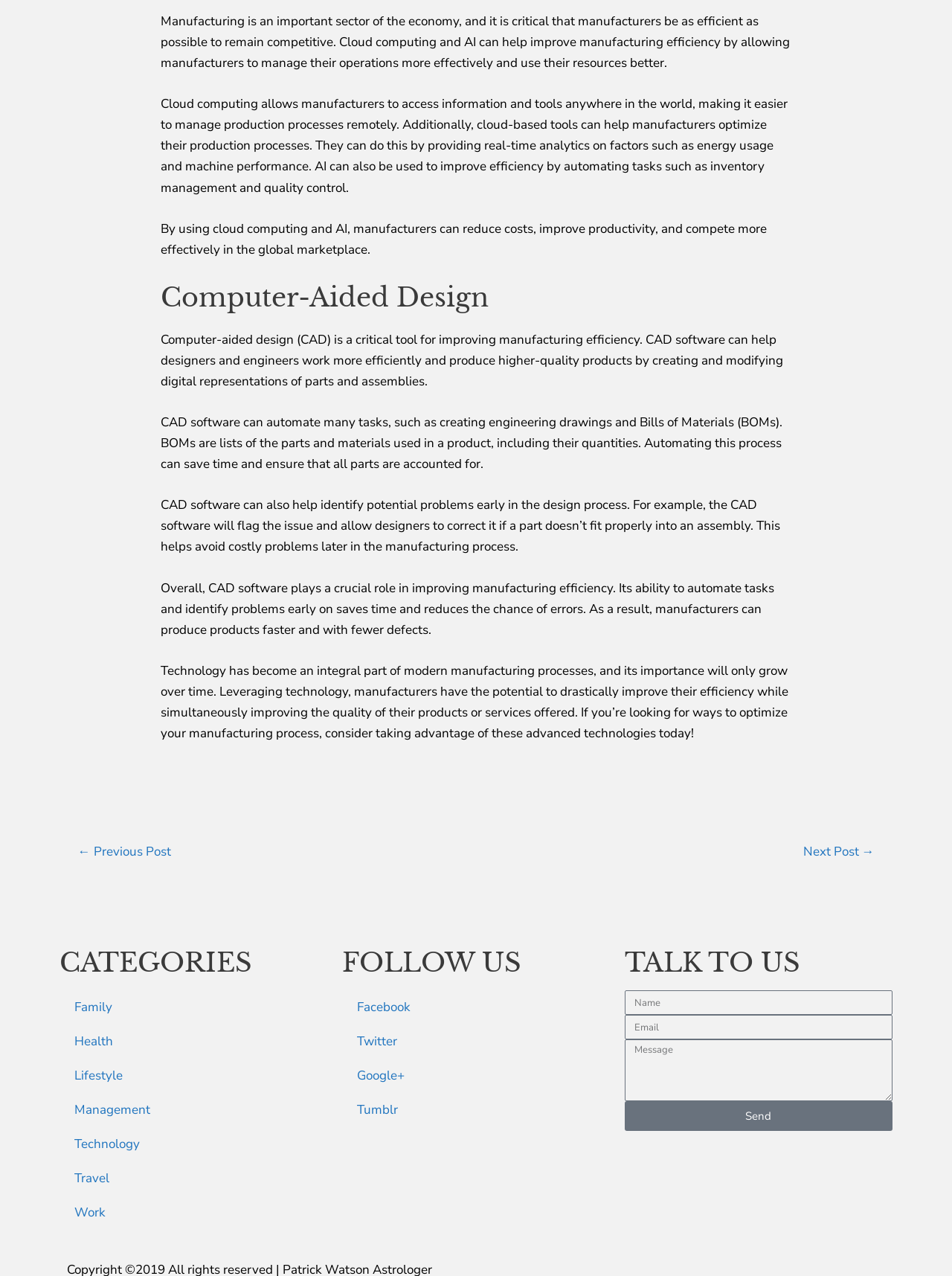Find the bounding box coordinates of the clickable element required to execute the following instruction: "Enter your name in the input field". Provide the coordinates as four float numbers between 0 and 1, i.e., [left, top, right, bottom].

[0.656, 0.776, 0.937, 0.796]